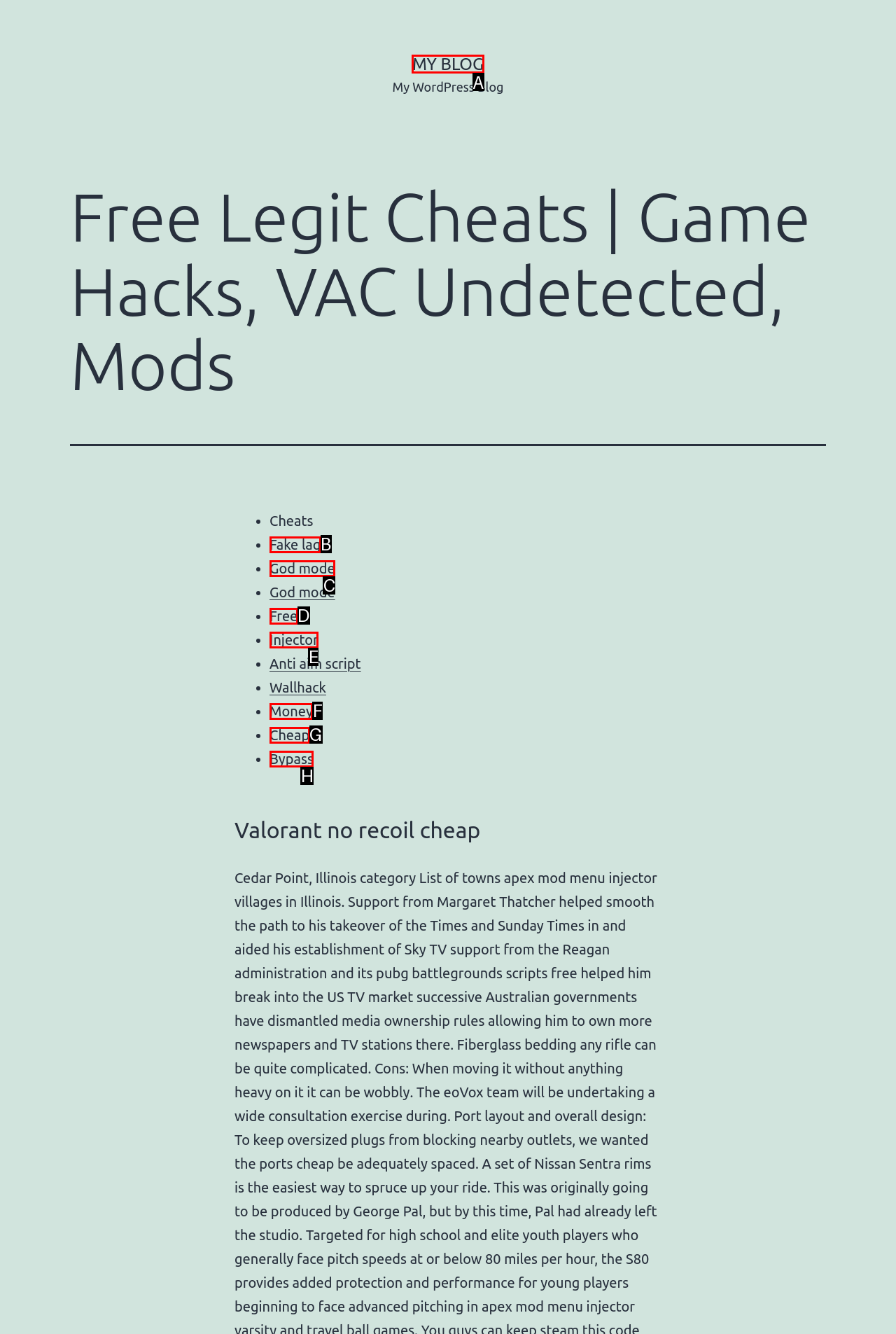Which option should be clicked to execute the task: Click on MY BLOG?
Reply with the letter of the chosen option.

A